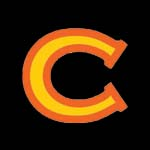What theme is the image potentially associated with?
Look at the image and answer the question with a single word or phrase.

Antigua & Barbuda Rain Forest